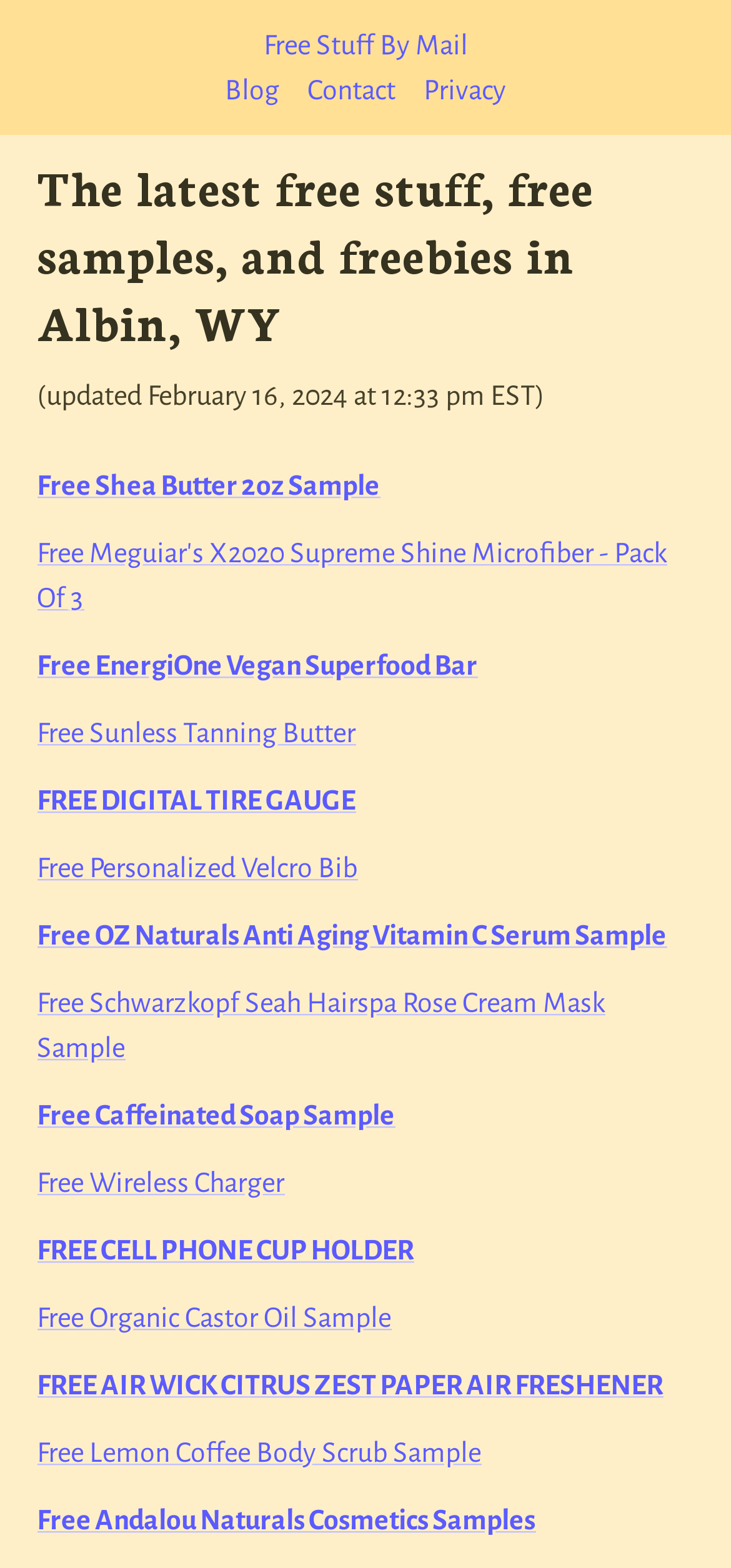Please determine the main heading text of this webpage.

The latest free stuff, free samples, and freebies in Albin, WY